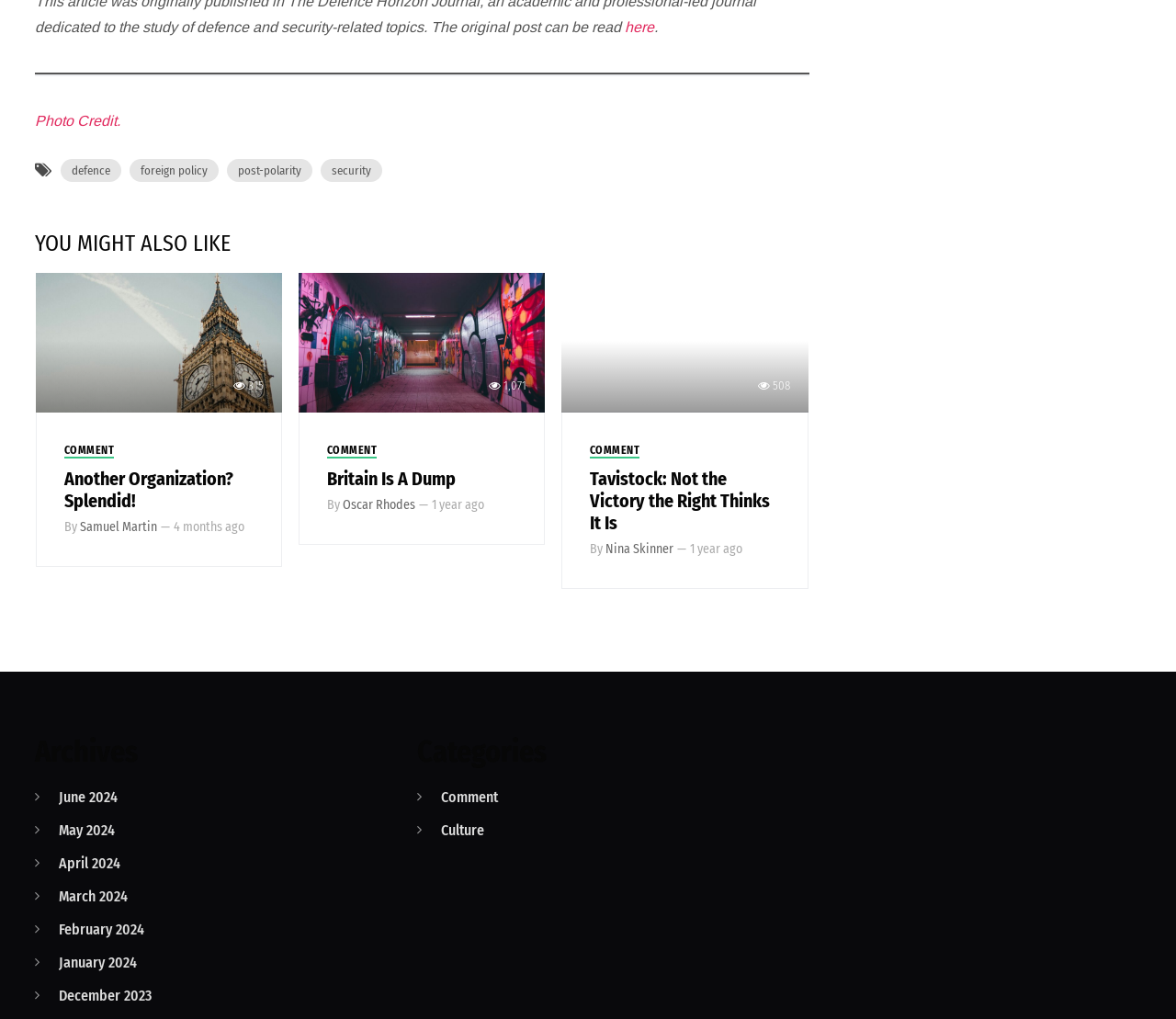Please determine the bounding box coordinates of the element's region to click in order to carry out the following instruction: "Read article 'Another Organization? Splendid!' ". The coordinates should be four float numbers between 0 and 1, i.e., [left, top, right, bottom].

[0.054, 0.459, 0.198, 0.502]